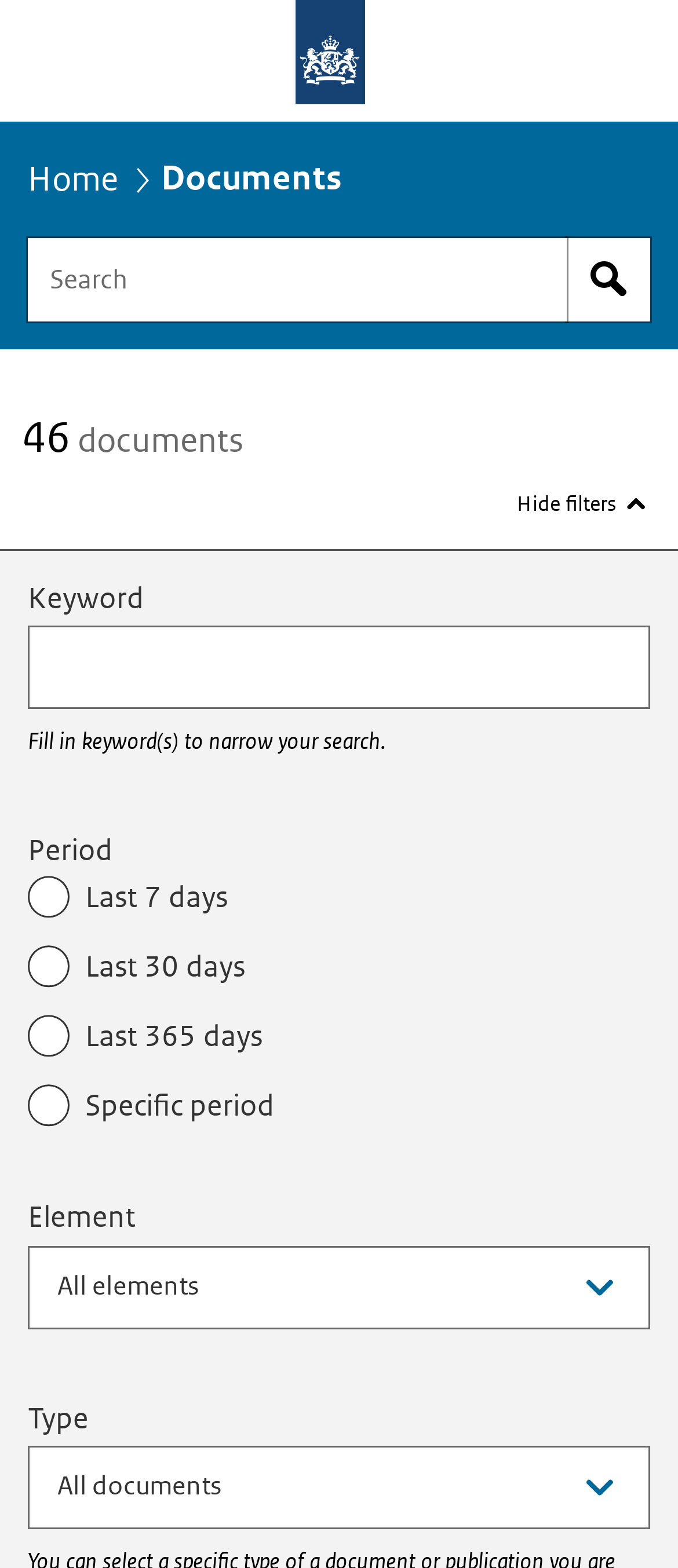Locate the bounding box coordinates of the clickable region to complete the following instruction: "Share via Facebook."

None